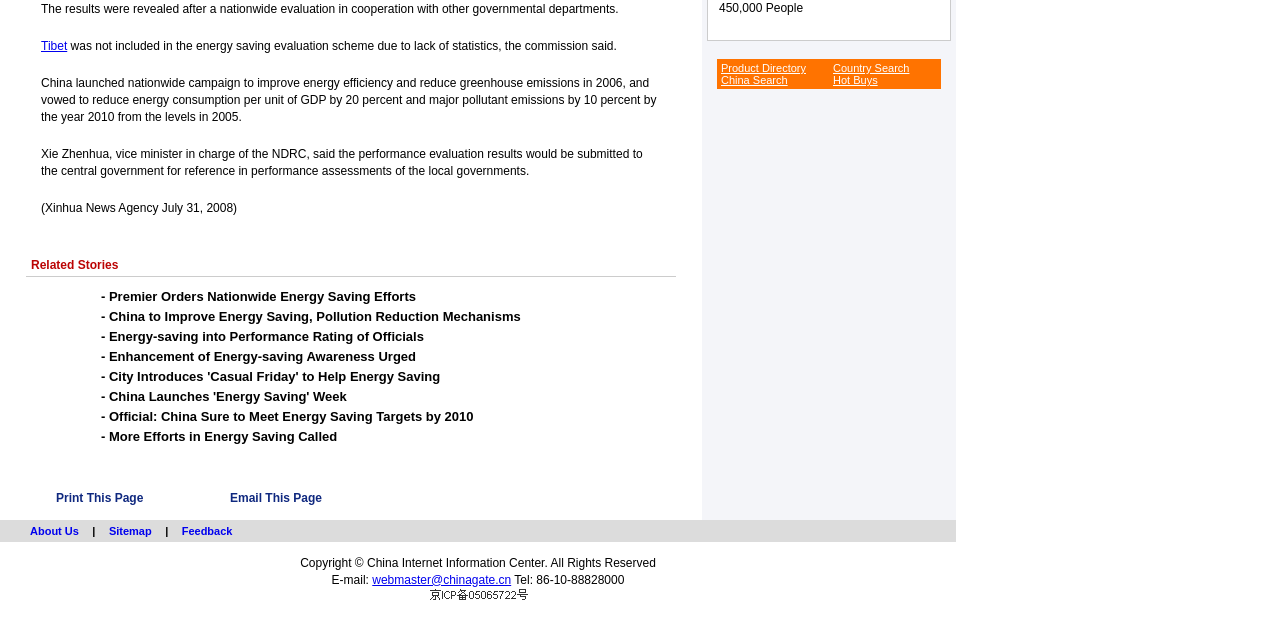Please predict the bounding box coordinates (top-left x, top-left y, bottom-right x, bottom-right y) for the UI element in the screenshot that fits the description: China Launches 'Energy Saving' Week

[0.085, 0.608, 0.271, 0.631]